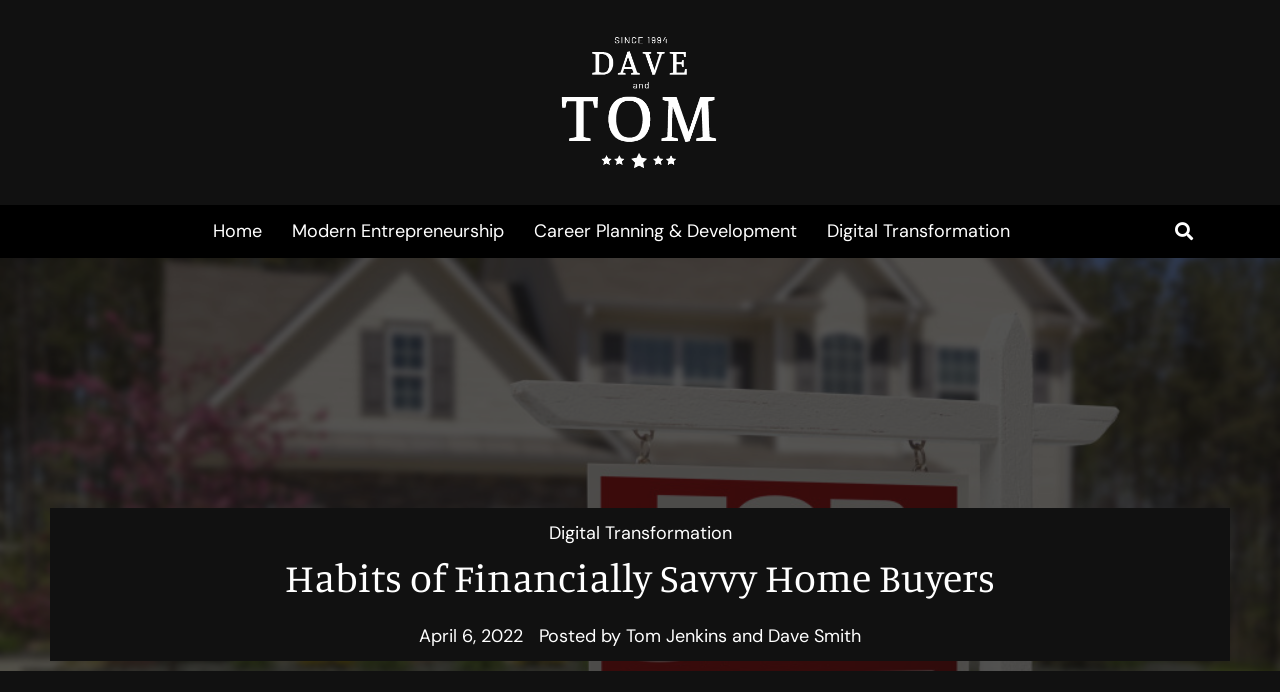From the webpage screenshot, predict the bounding box of the UI element that matches this description: "Home".

[0.166, 0.301, 0.205, 0.368]